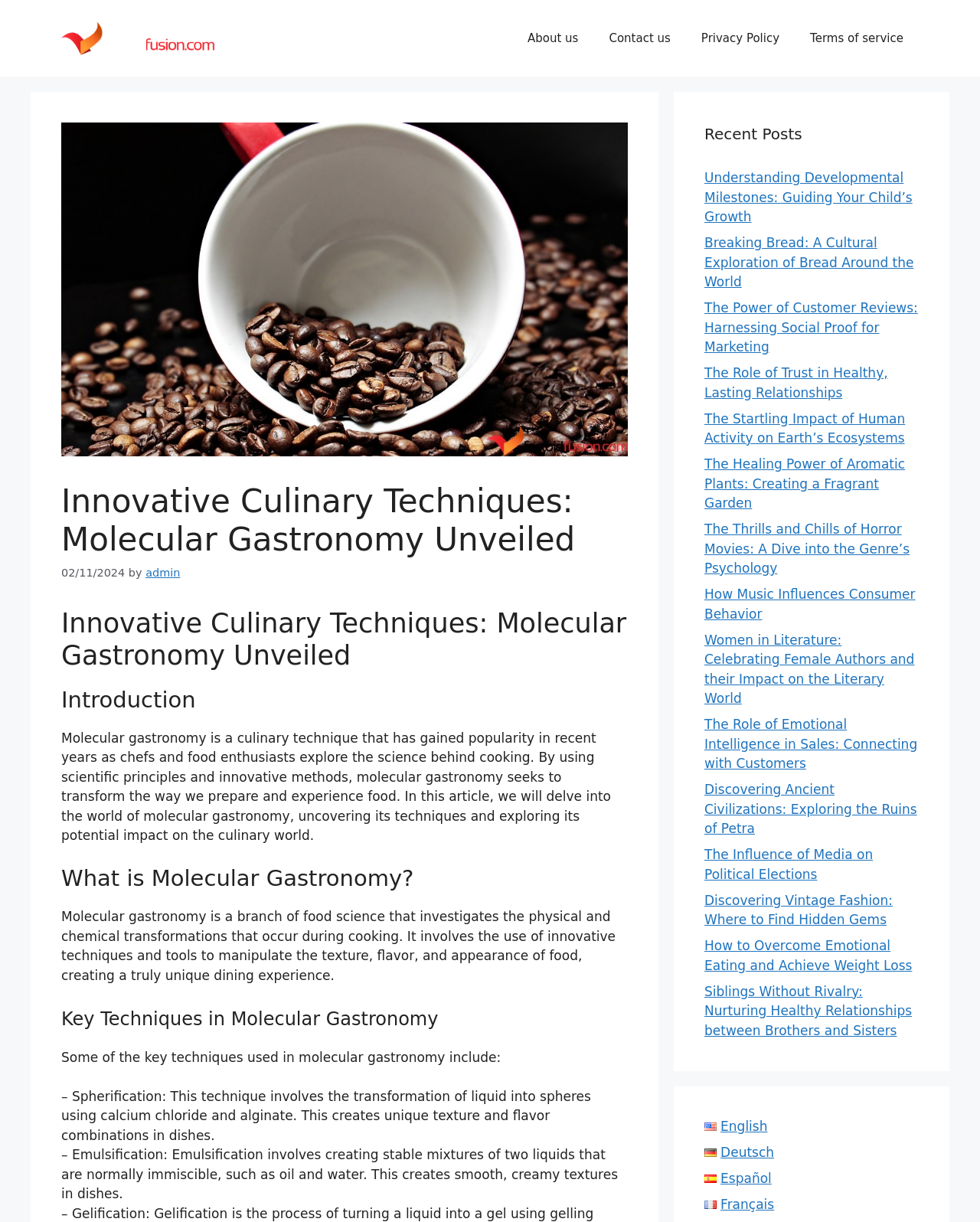Provide the bounding box coordinates of the area you need to click to execute the following instruction: "Read the article 'Breaking Bread: A Cultural Exploration of Bread Around the World'".

[0.719, 0.192, 0.932, 0.237]